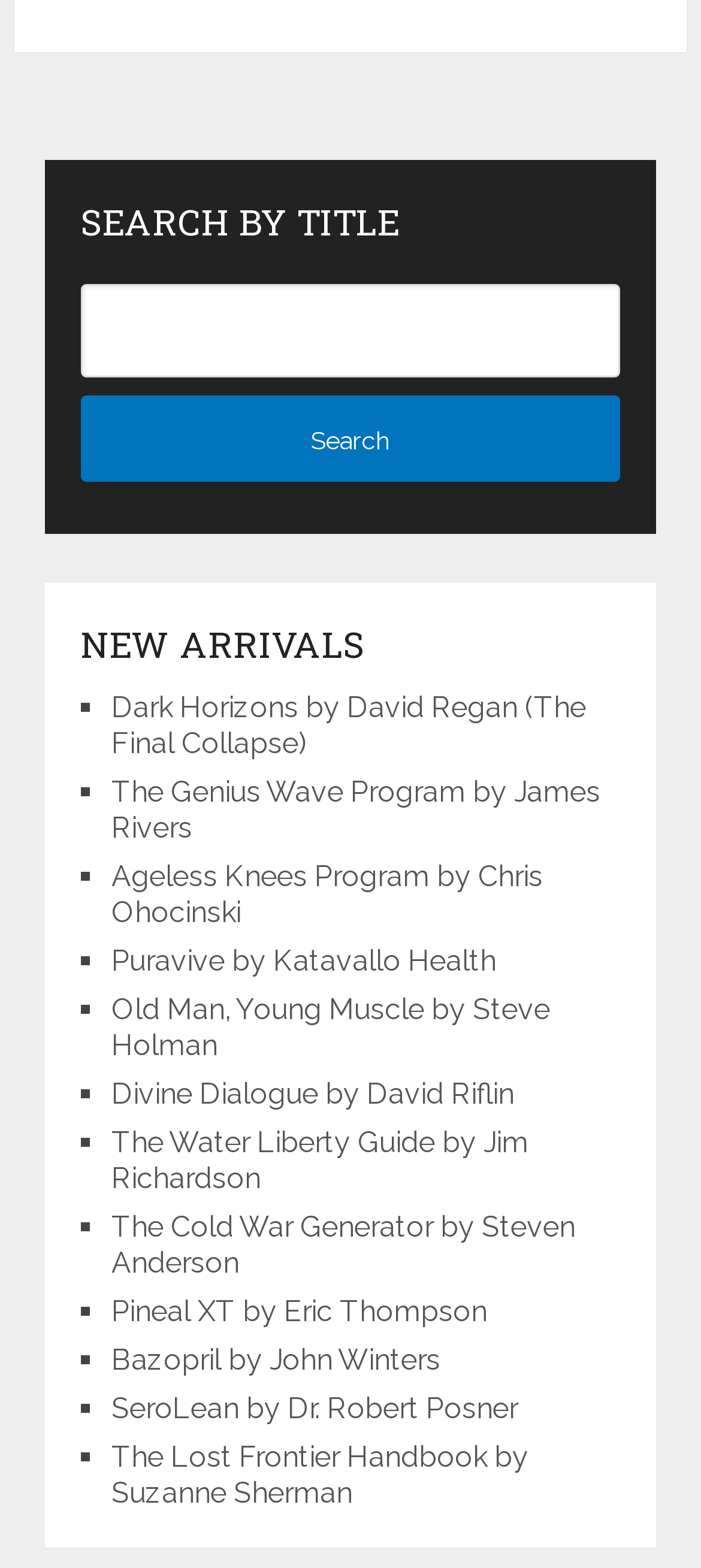What is the title of the first search result?
Examine the image and give a concise answer in one word or a short phrase.

Dark Horizons by David Regan